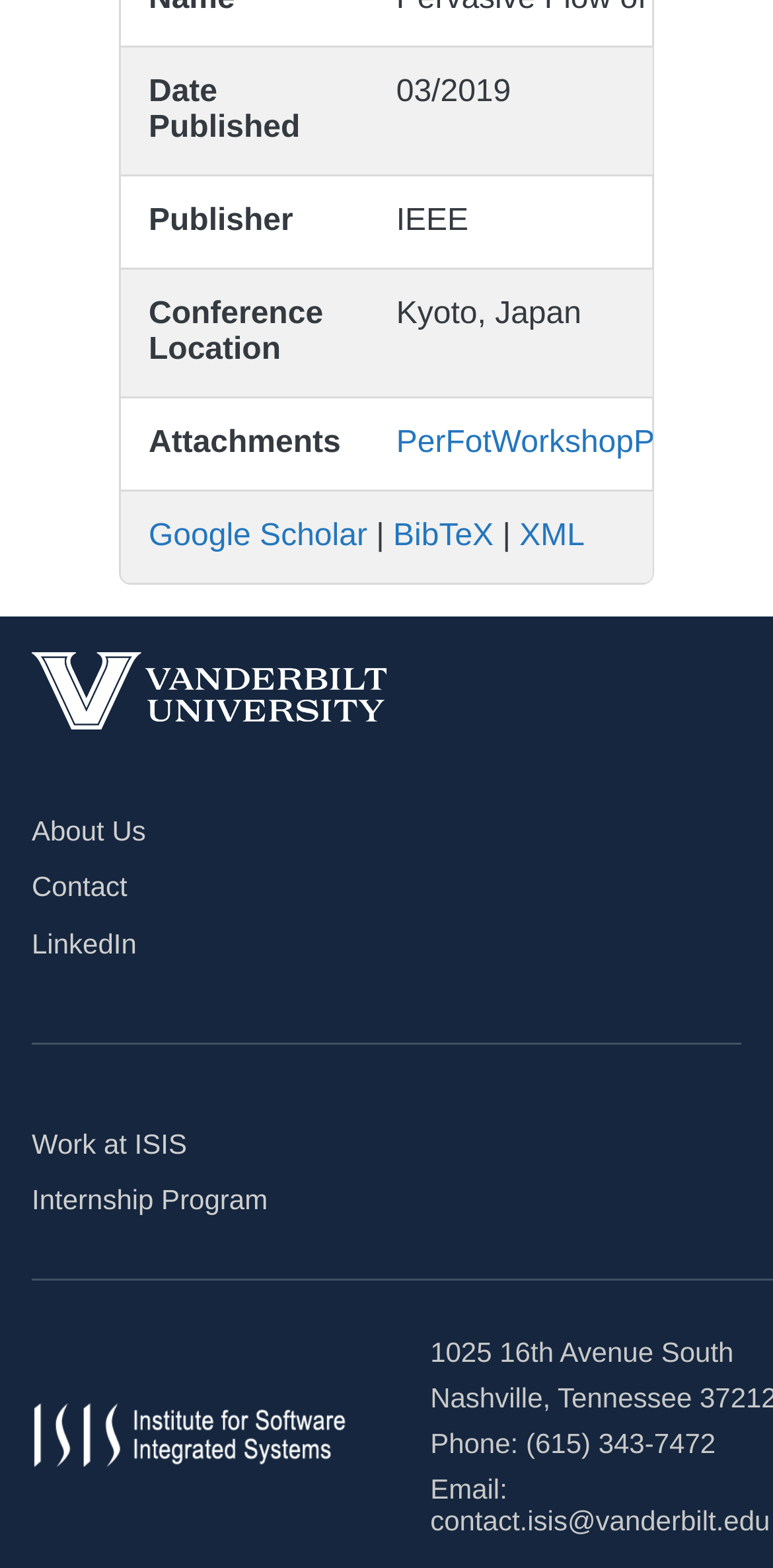Give the bounding box coordinates for the element described as: "BibTeX".

[0.509, 0.331, 0.639, 0.353]